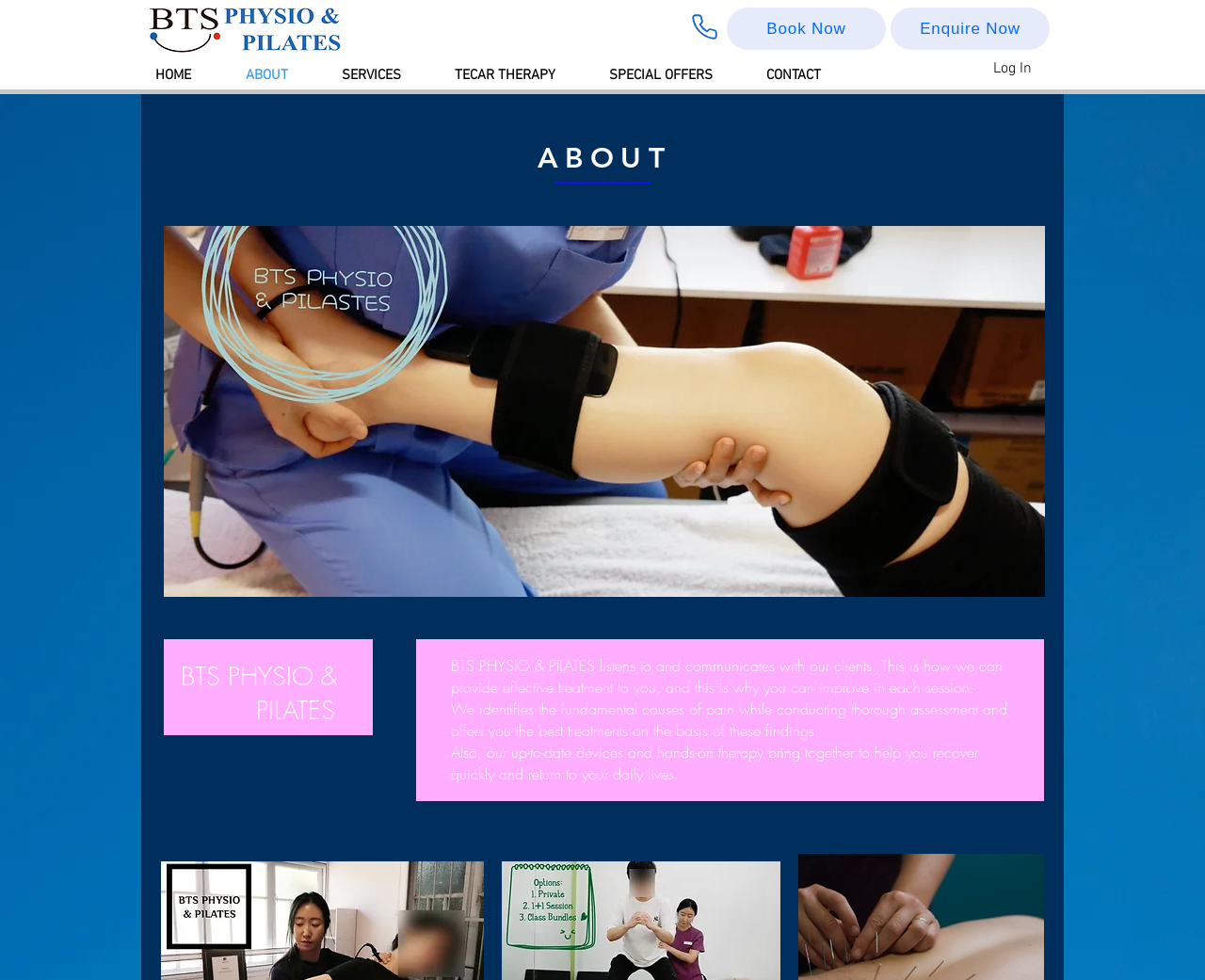Please find the bounding box coordinates of the clickable region needed to complete the following instruction: "Click the Phone link". The bounding box coordinates must consist of four float numbers between 0 and 1, i.e., [left, top, right, bottom].

[0.566, 0.003, 0.603, 0.051]